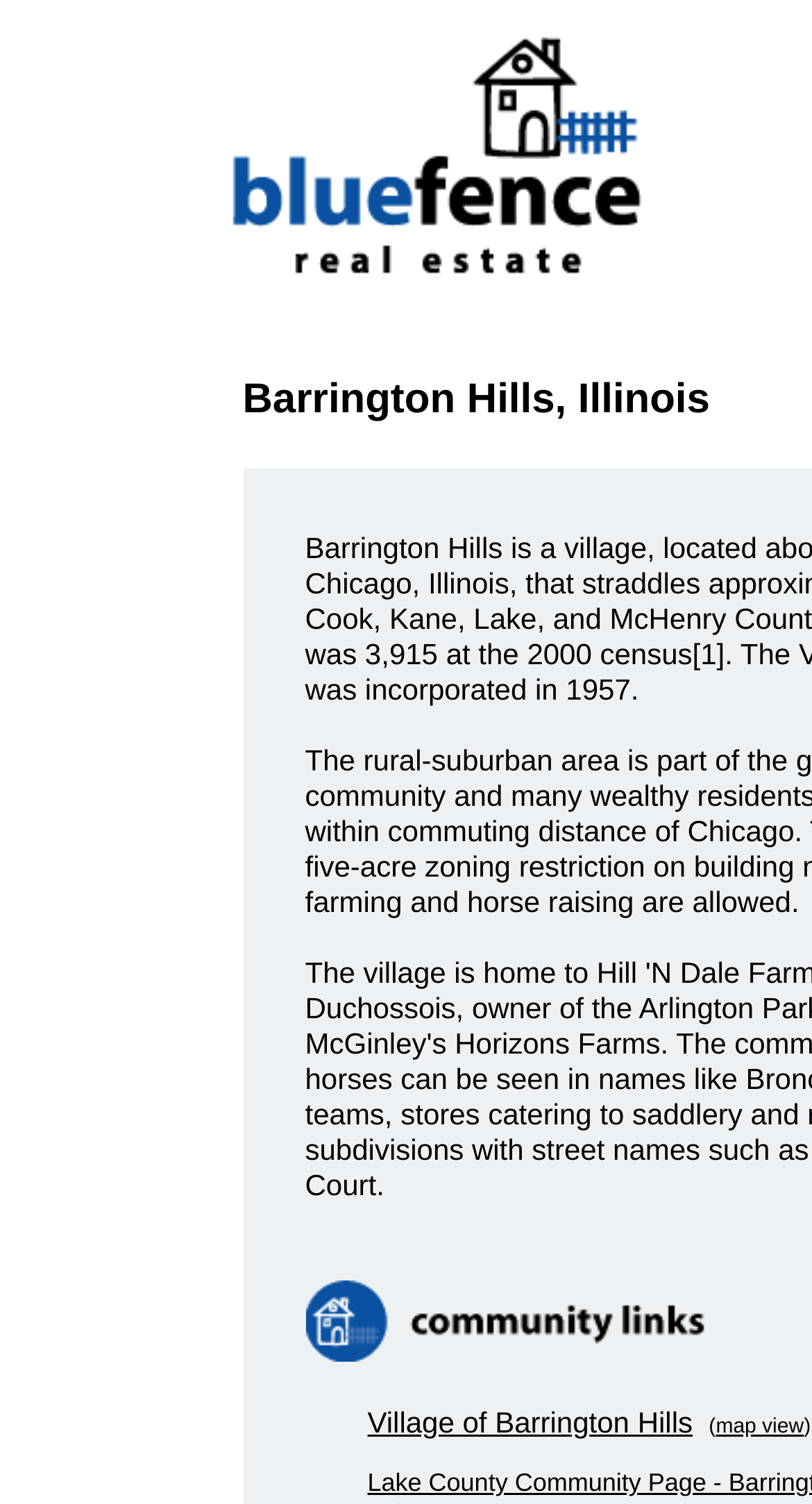Based on the description "map view", find the bounding box of the specified UI element.

[0.882, 0.934, 0.99, 0.957]